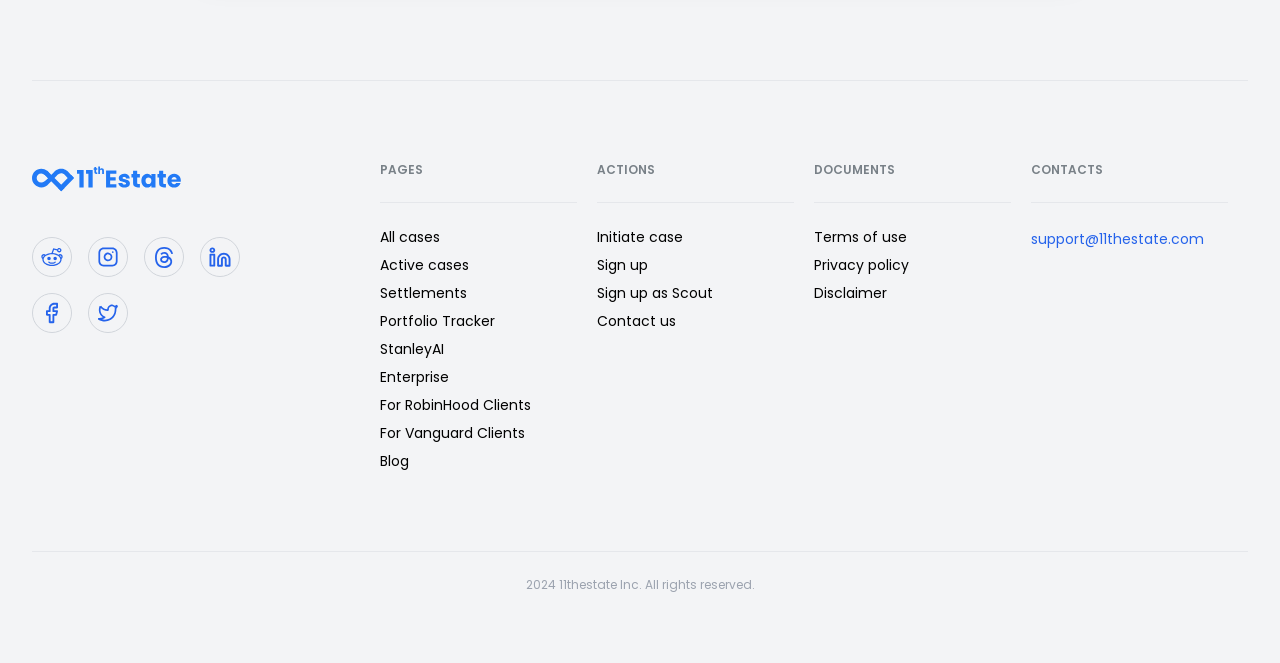Find the bounding box coordinates corresponding to the UI element with the description: "For Vanguard Clients". The coordinates should be formatted as [left, top, right, bottom], with values as floats between 0 and 1.

[0.297, 0.638, 0.451, 0.668]